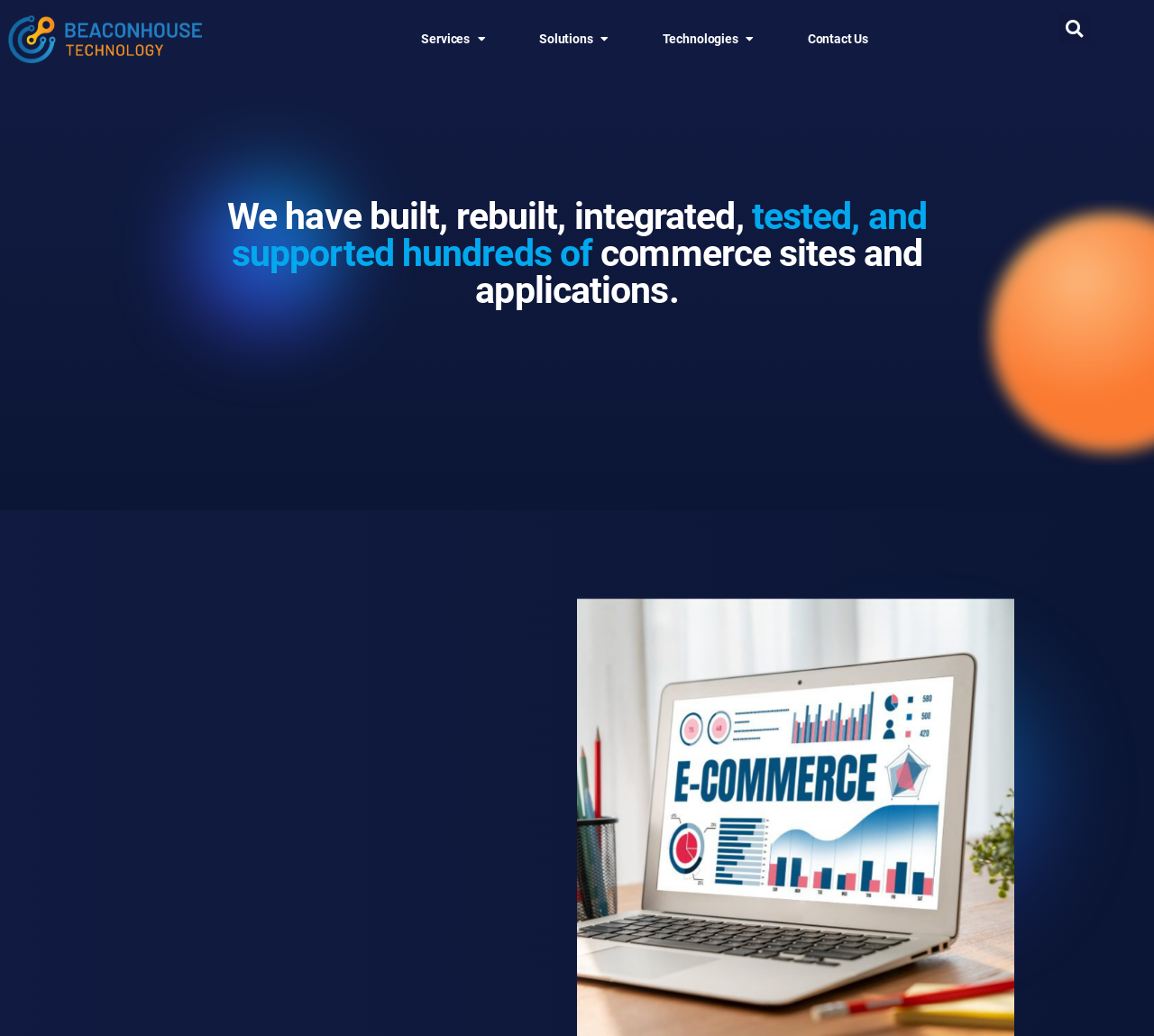Please find the bounding box for the following UI element description. Provide the coordinates in (top-left x, top-left y, bottom-right x, bottom-right y) format, with values between 0 and 1: Contact Us

[0.808, 0.009, 0.901, 0.08]